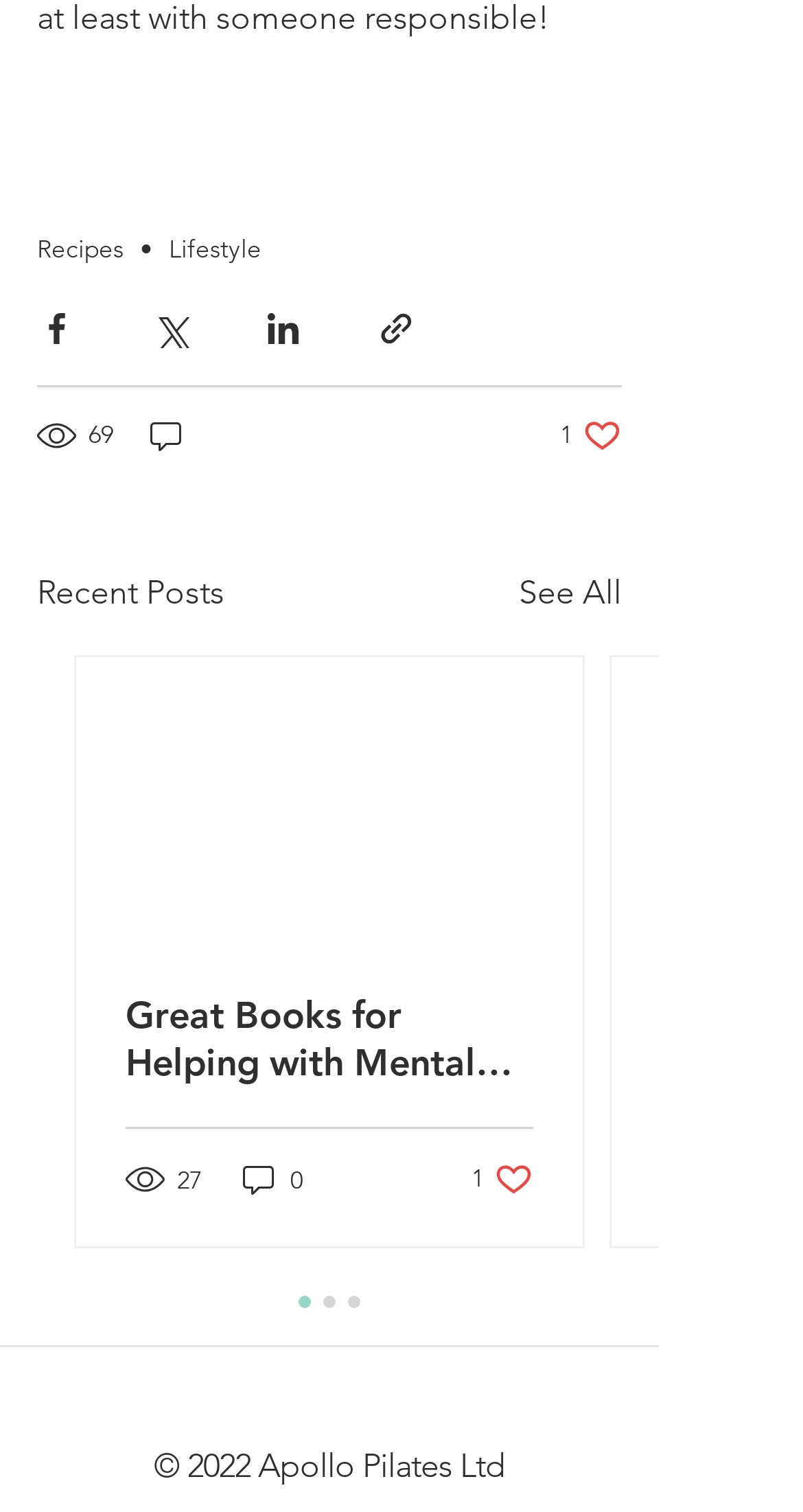Given the element description: "parent_node: 69", predict the bounding box coordinates of the UI element it refers to, using four float numbers between 0 and 1, i.e., [left, top, right, bottom].

[0.182, 0.275, 0.236, 0.301]